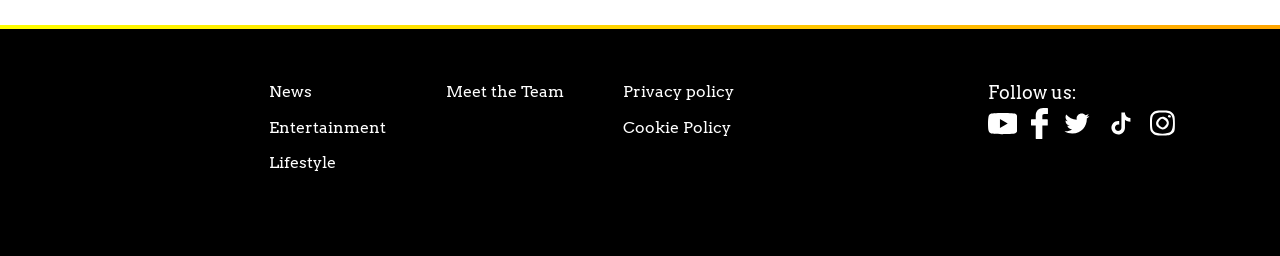Using the element description Privacy policy, predict the bounding box coordinates for the UI element. Provide the coordinates in (top-left x, top-left y, bottom-right x, bottom-right y) format with values ranging from 0 to 1.

[0.487, 0.321, 0.573, 0.419]